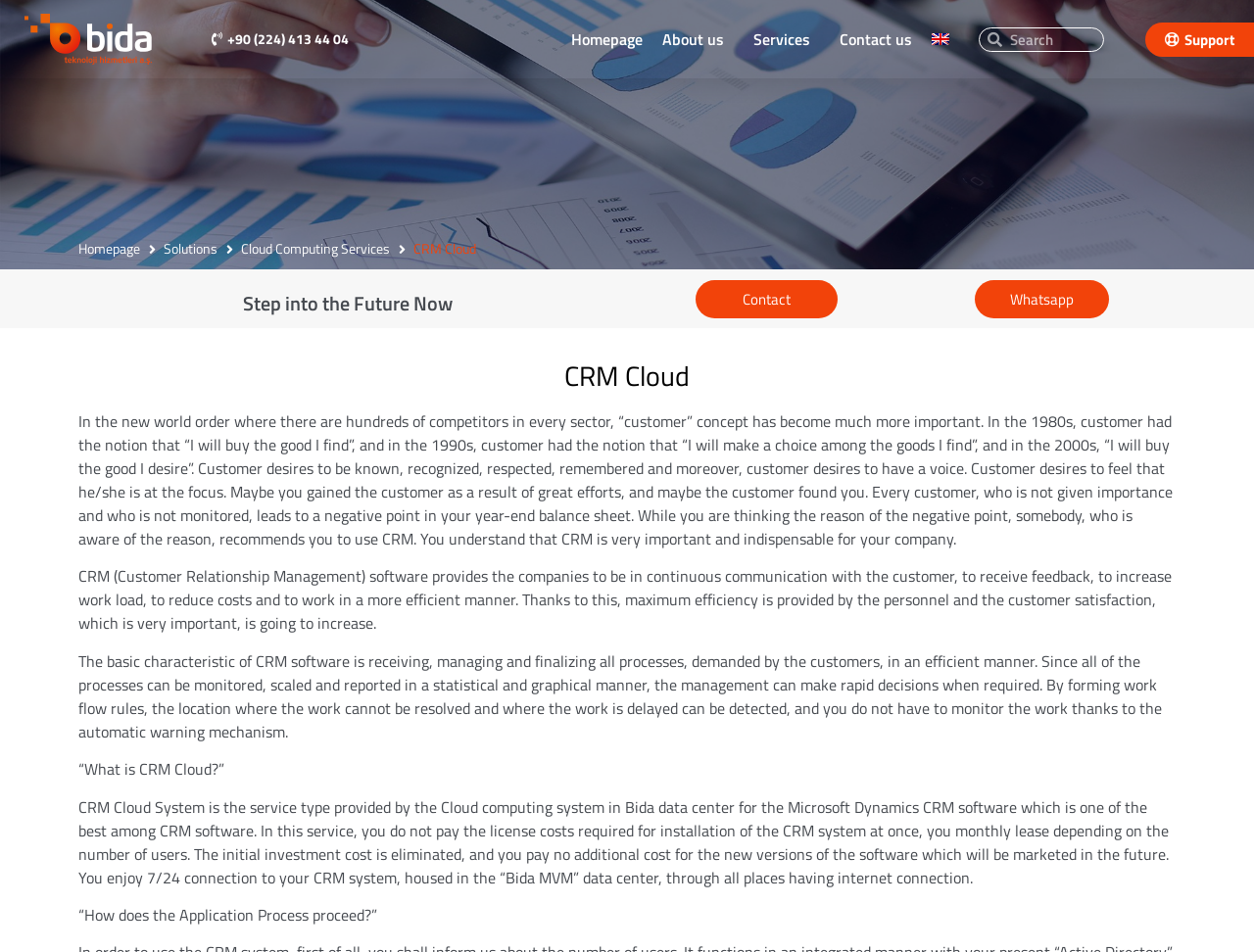What is the role of Bida data center in CRM Cloud System?
Could you please answer the question thoroughly and with as much detail as possible?

According to the webpage, Bida data center provides the cloud computing service for the Microsoft Dynamics CRM software, which is the basis of the CRM Cloud System.